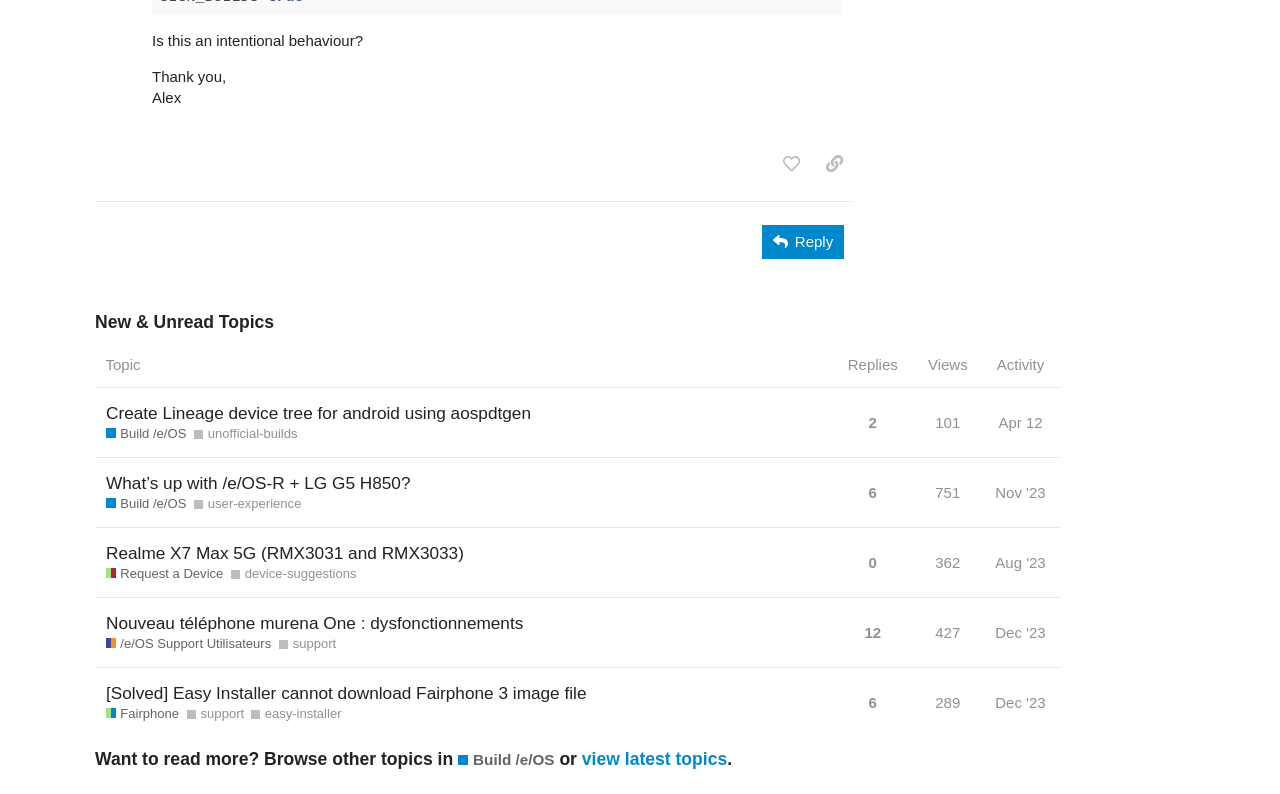Using the webpage screenshot and the element description The Moser Family Blog, determine the bounding box coordinates. Specify the coordinates in the format (top-left x, top-left y, bottom-right x, bottom-right y) with values ranging from 0 to 1.

None